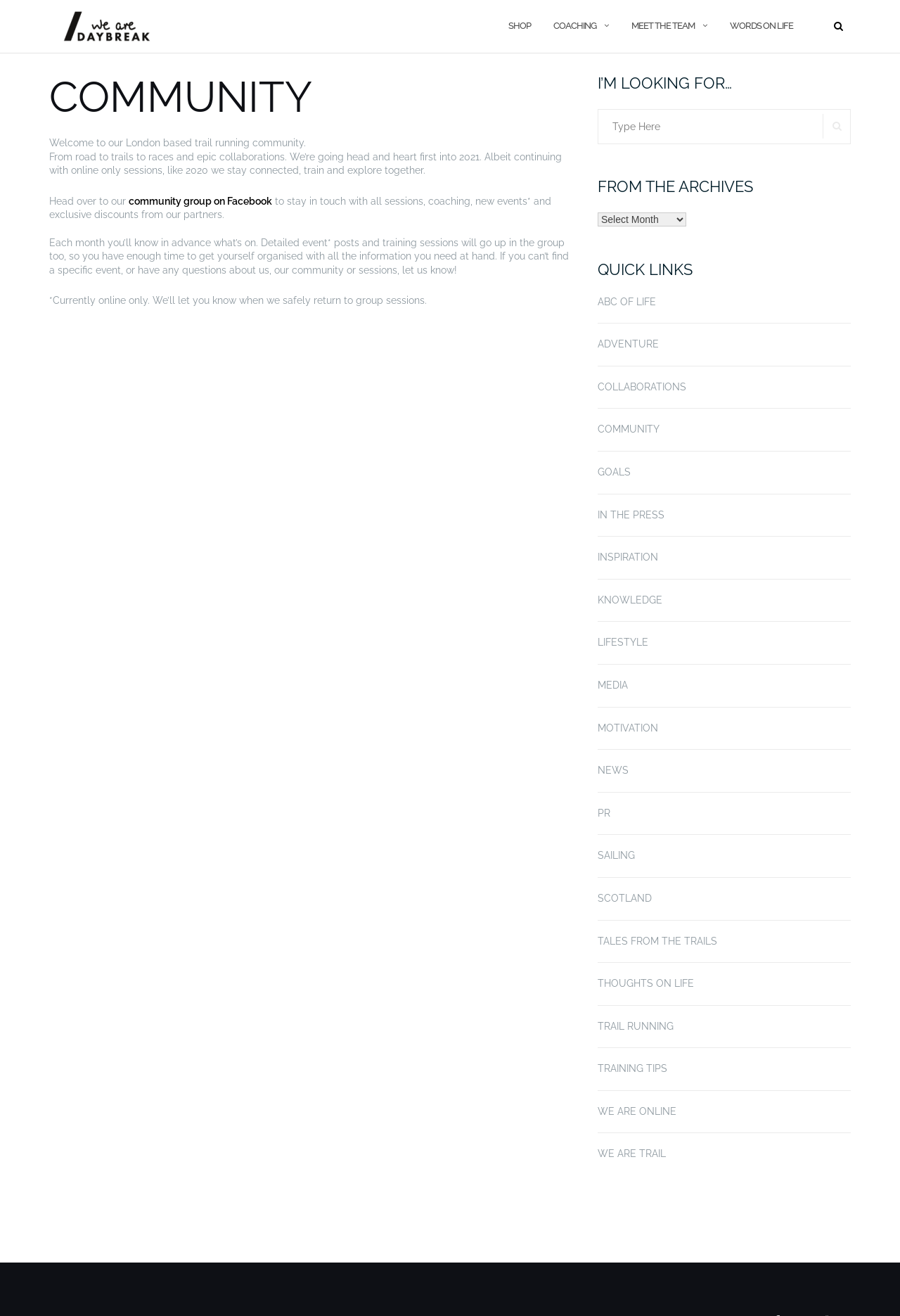Please provide the bounding box coordinates for the element that needs to be clicked to perform the instruction: "Click on the community group link on Facebook". The coordinates must consist of four float numbers between 0 and 1, formatted as [left, top, right, bottom].

[0.143, 0.148, 0.302, 0.157]